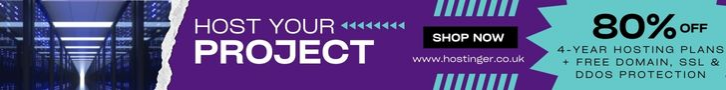What is the background of the promotional banner?
Look at the webpage screenshot and answer the question with a detailed explanation.

The background of the promotional banner showcases a modern data center, which enhances the tech-centric theme of the advertisement and provides a fitting visual representation of the hosting solutions being promoted.